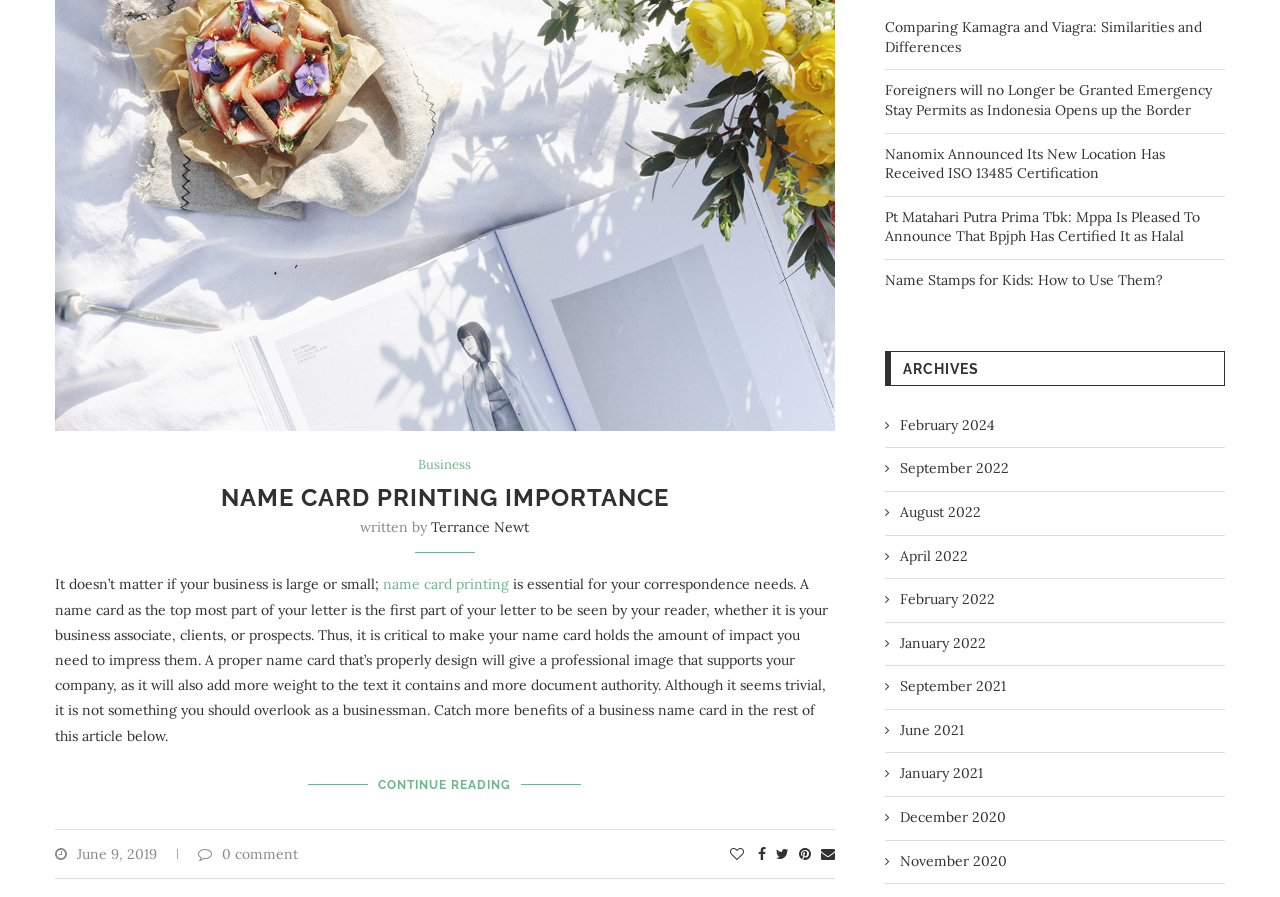Locate and provide the bounding box coordinates for the HTML element that matches this description: "name card printing".

[0.299, 0.641, 0.398, 0.662]